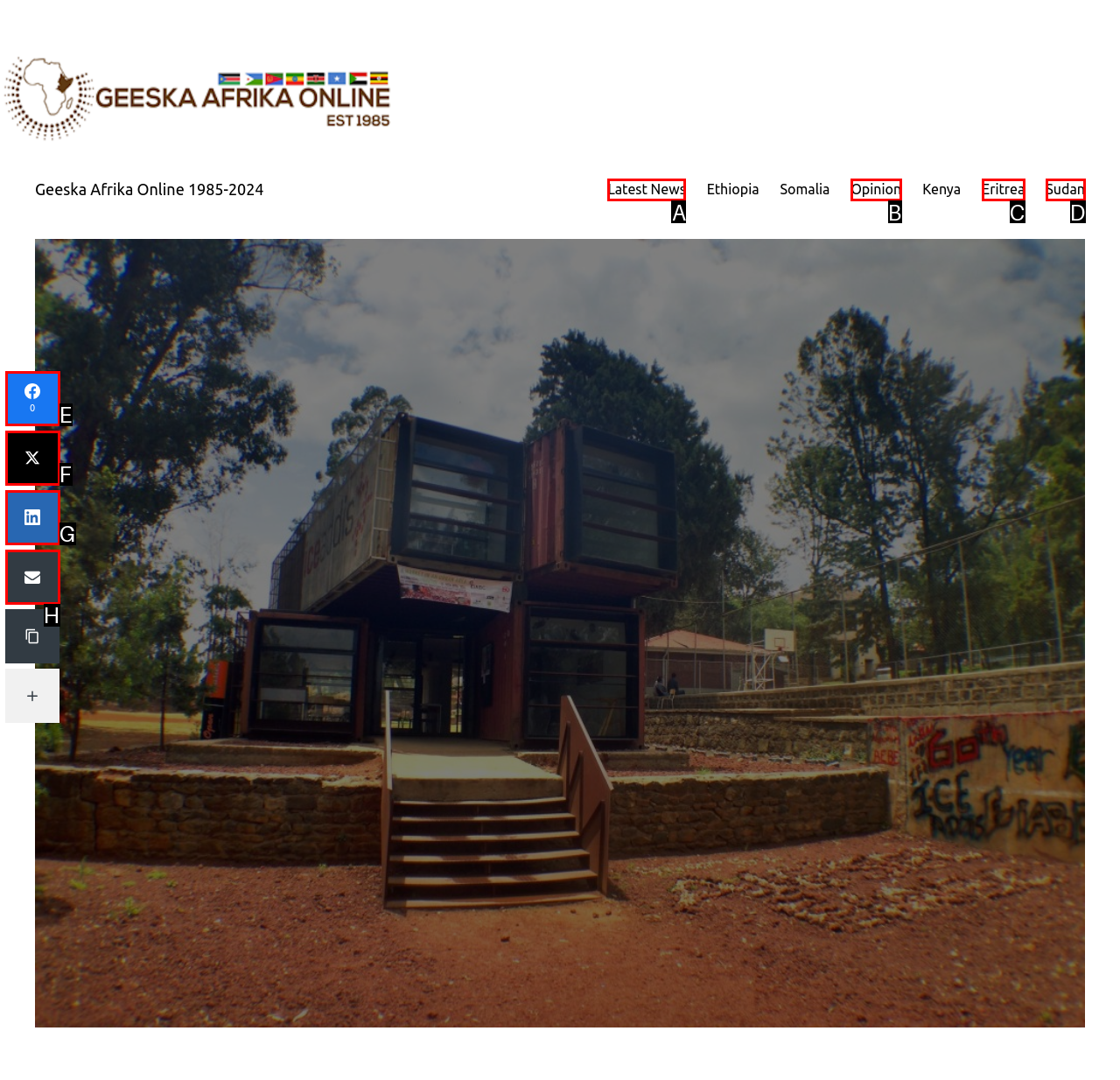Based on the element described as: Latest News
Find and respond with the letter of the correct UI element.

A